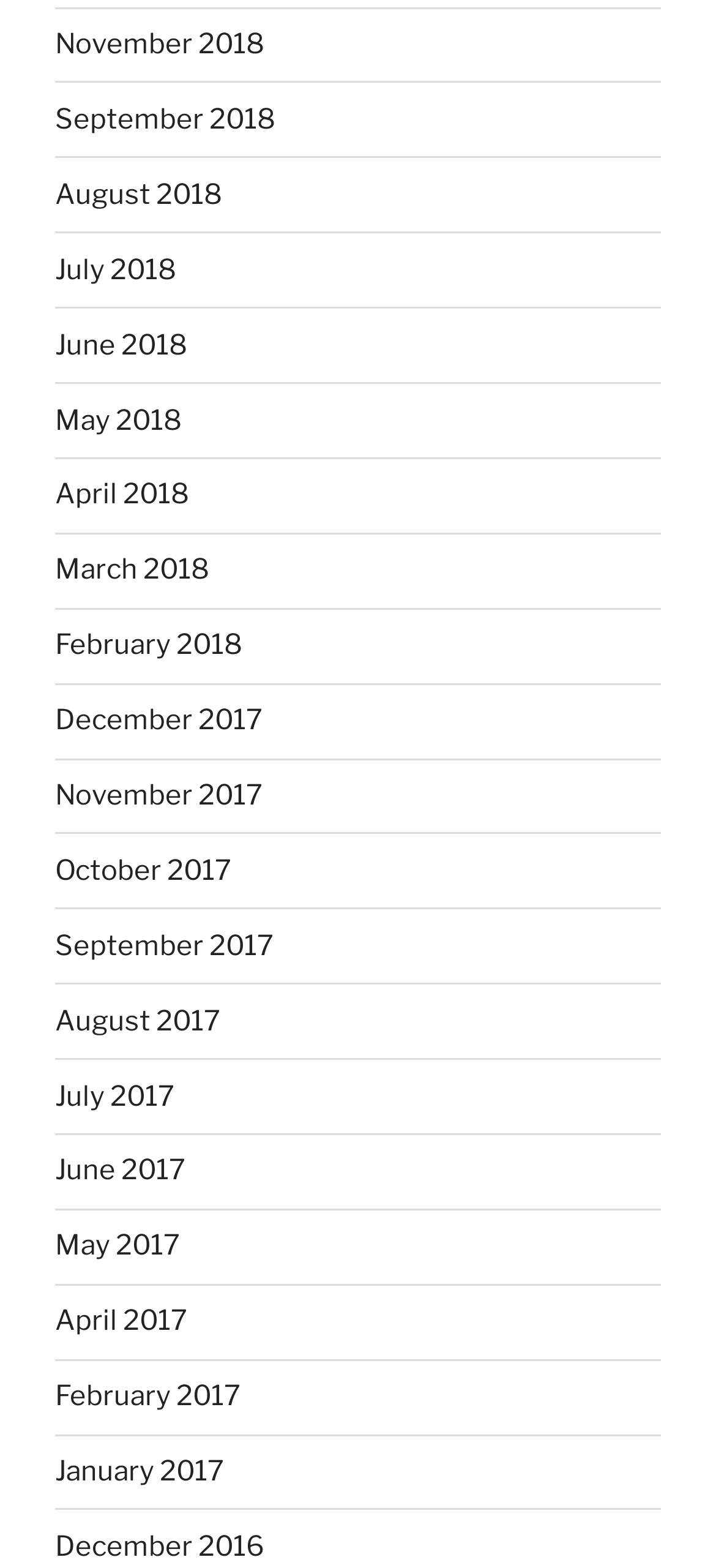Indicate the bounding box coordinates of the clickable region to achieve the following instruction: "view December 2016."

[0.077, 0.976, 0.369, 0.997]